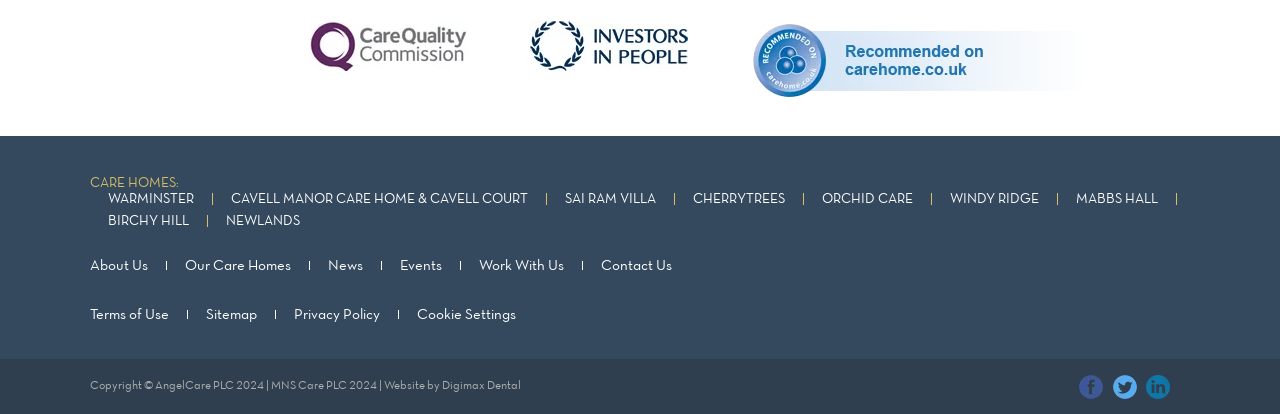Using the provided element description: "alt="Investors in People"", determine the bounding box coordinates of the corresponding UI element in the screenshot.

[0.414, 0.05, 0.586, 0.171]